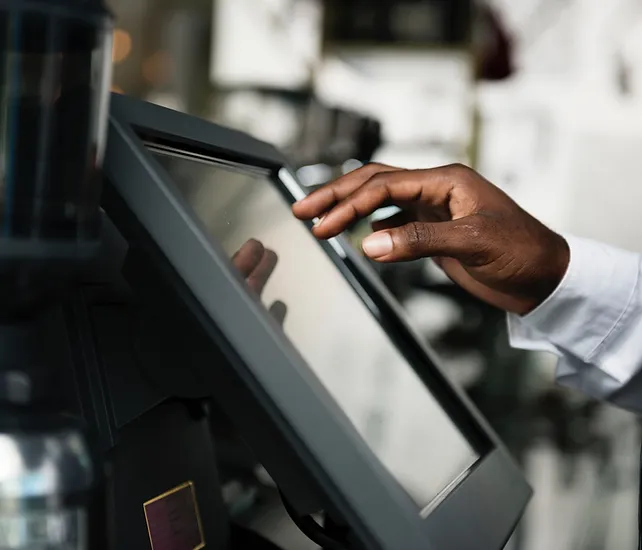Create a detailed narrative of what is happening in the image.

The image showcases a close-up of a hand interacting with a touchscreen Point of Sale (POS) terminal. The setting conveys a modern business environment where efficiency is key. The individual’s hand rests gently on the screen, indicating a seamless interaction with the technology designed to enhance transaction processes. In the background, indistinct outlines of various objects hint at an active retail space, underscoring the POS system's role in streamlining operations. This innovative technology not only simplifies transactions but also aids in inventory management and sales analytics, playing a crucial part in empowering businesses to thrive in a competitive market.